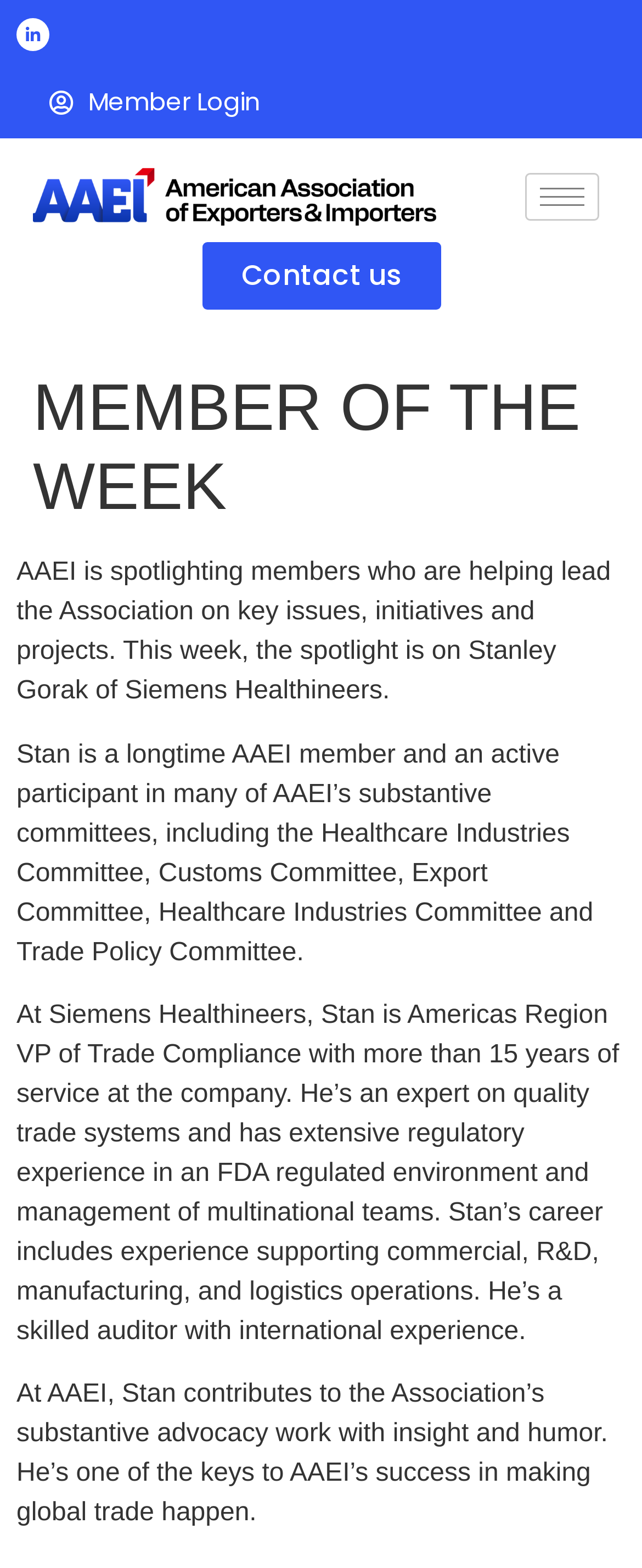Locate and extract the text of the main heading on the webpage.

MEMBER OF THE WEEK